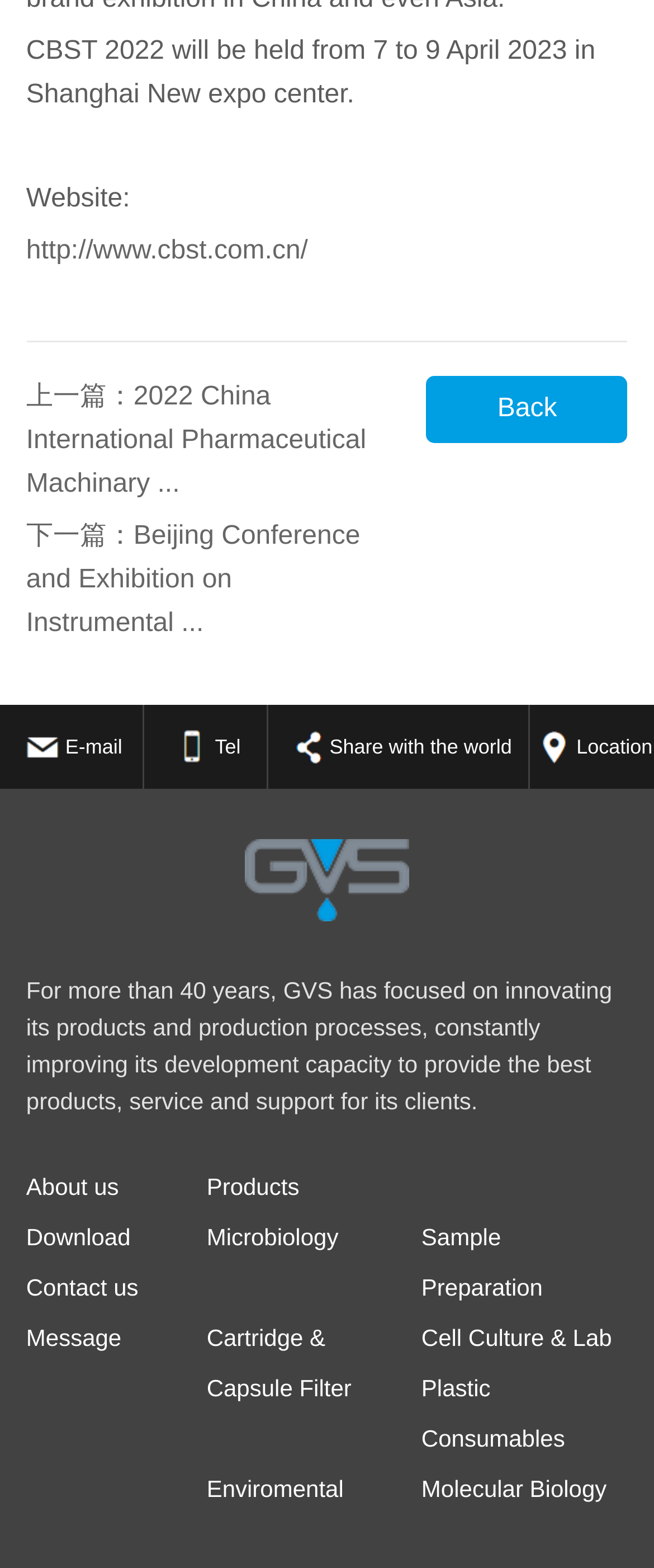Predict the bounding box of the UI element based on the description: "Contact us". The coordinates should be four float numbers between 0 and 1, formatted as [left, top, right, bottom].

[0.04, 0.812, 0.212, 0.829]